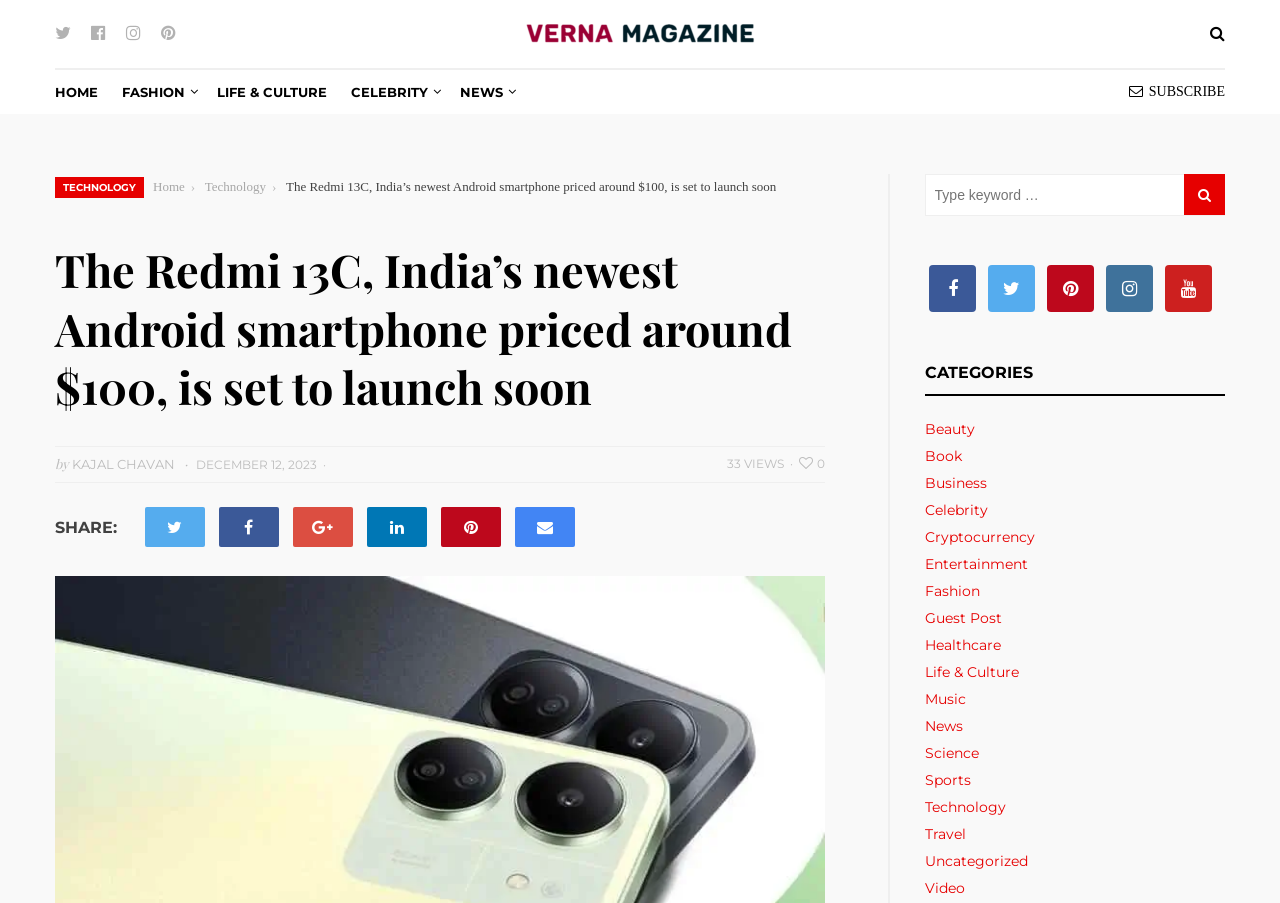What is the category of the article?
Answer with a single word or short phrase according to what you see in the image.

Technology